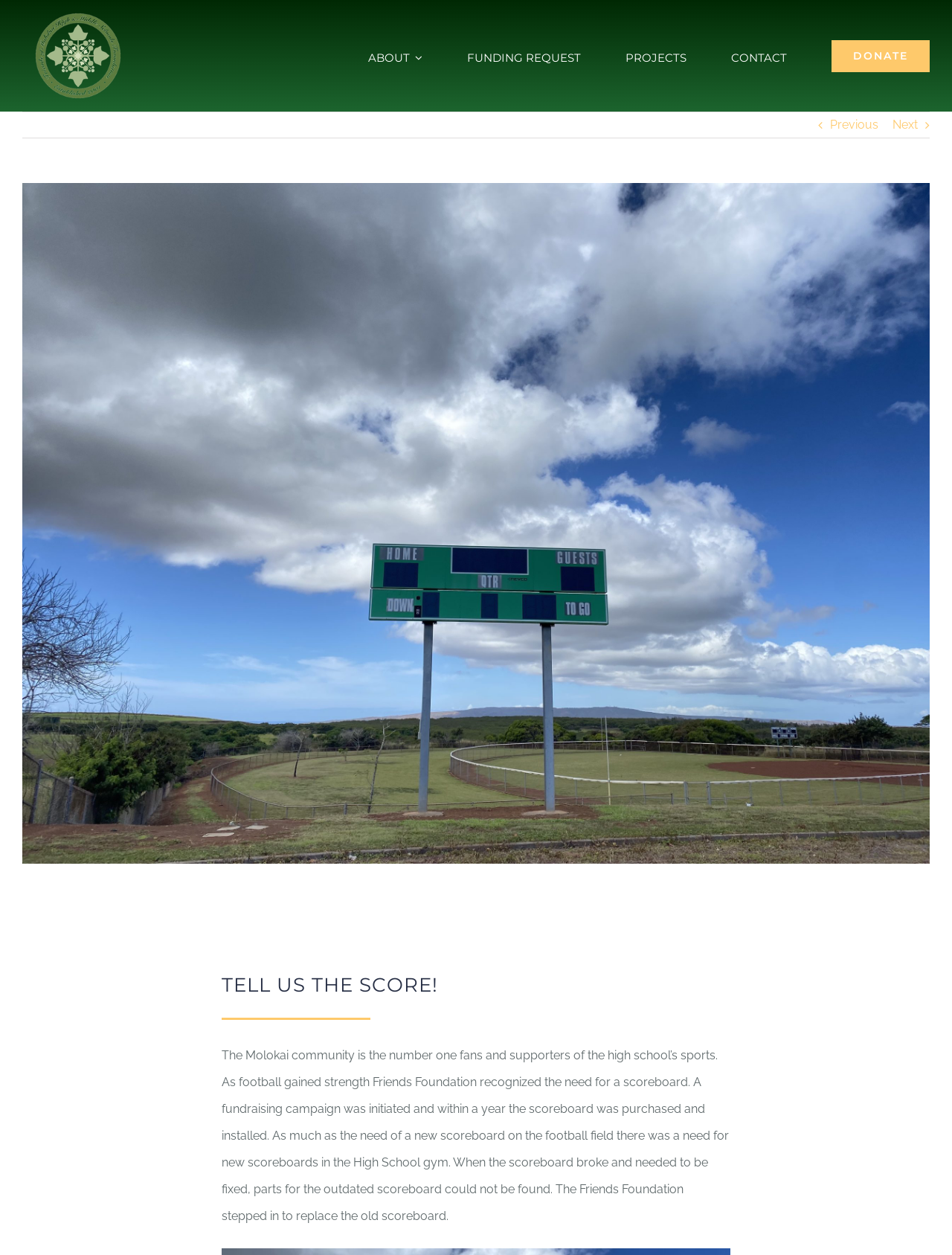What is the content of the image on the webpage?
Using the visual information, reply with a single word or short phrase.

Scoreboard